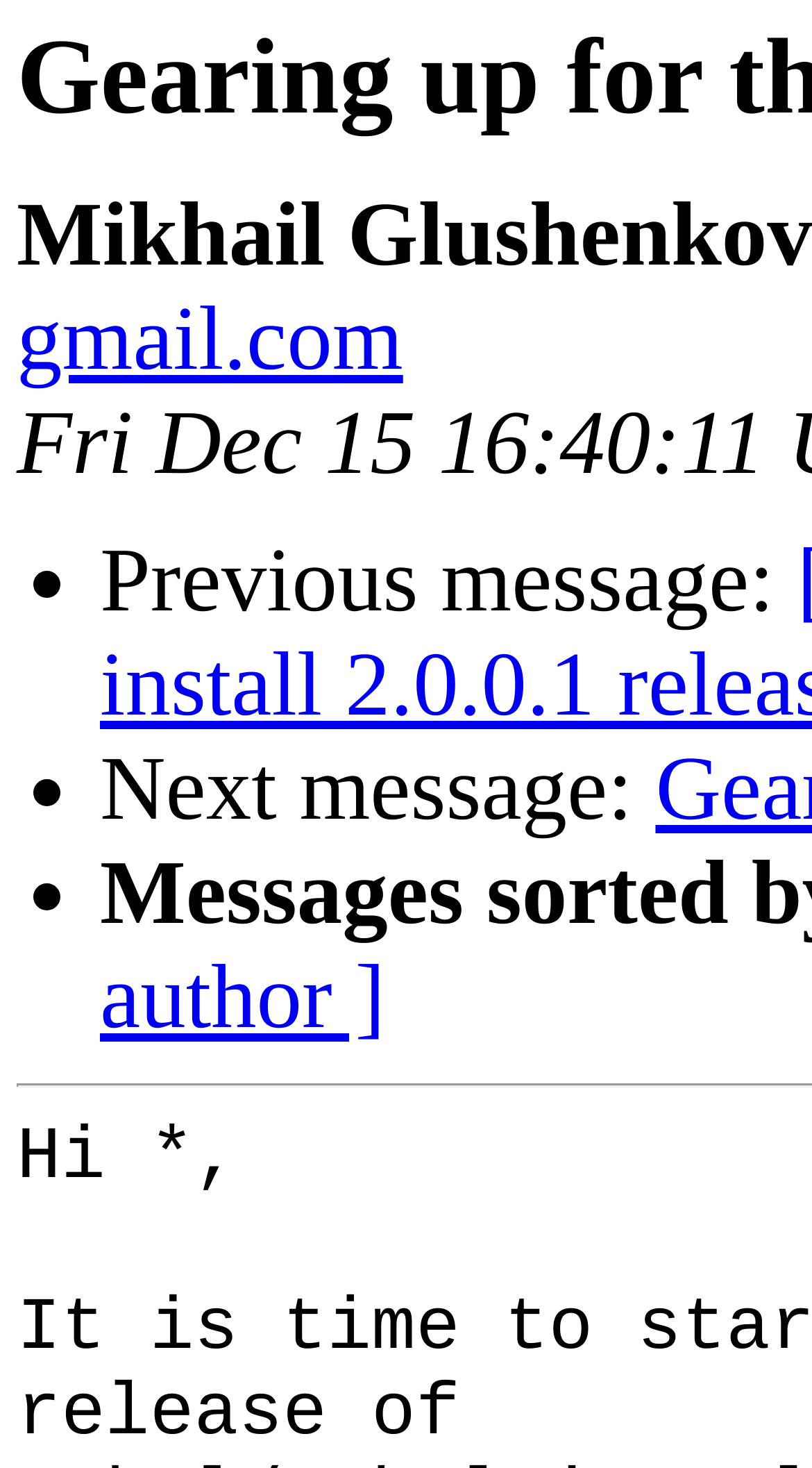Identify the primary heading of the webpage and provide its text.

Gearing up for the 2.2 release